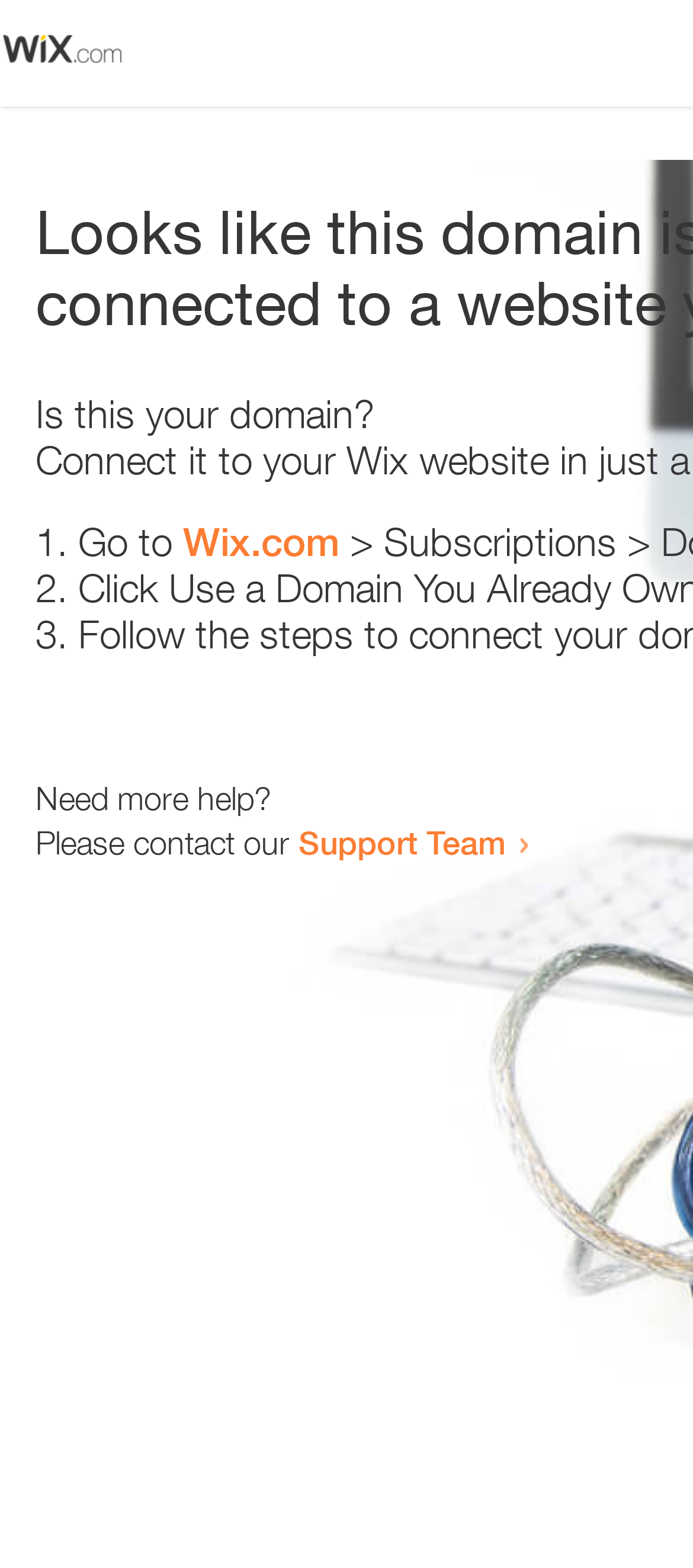Find the bounding box of the element with the following description: "Wix.com". The coordinates must be four float numbers between 0 and 1, formatted as [left, top, right, bottom].

[0.264, 0.331, 0.49, 0.36]